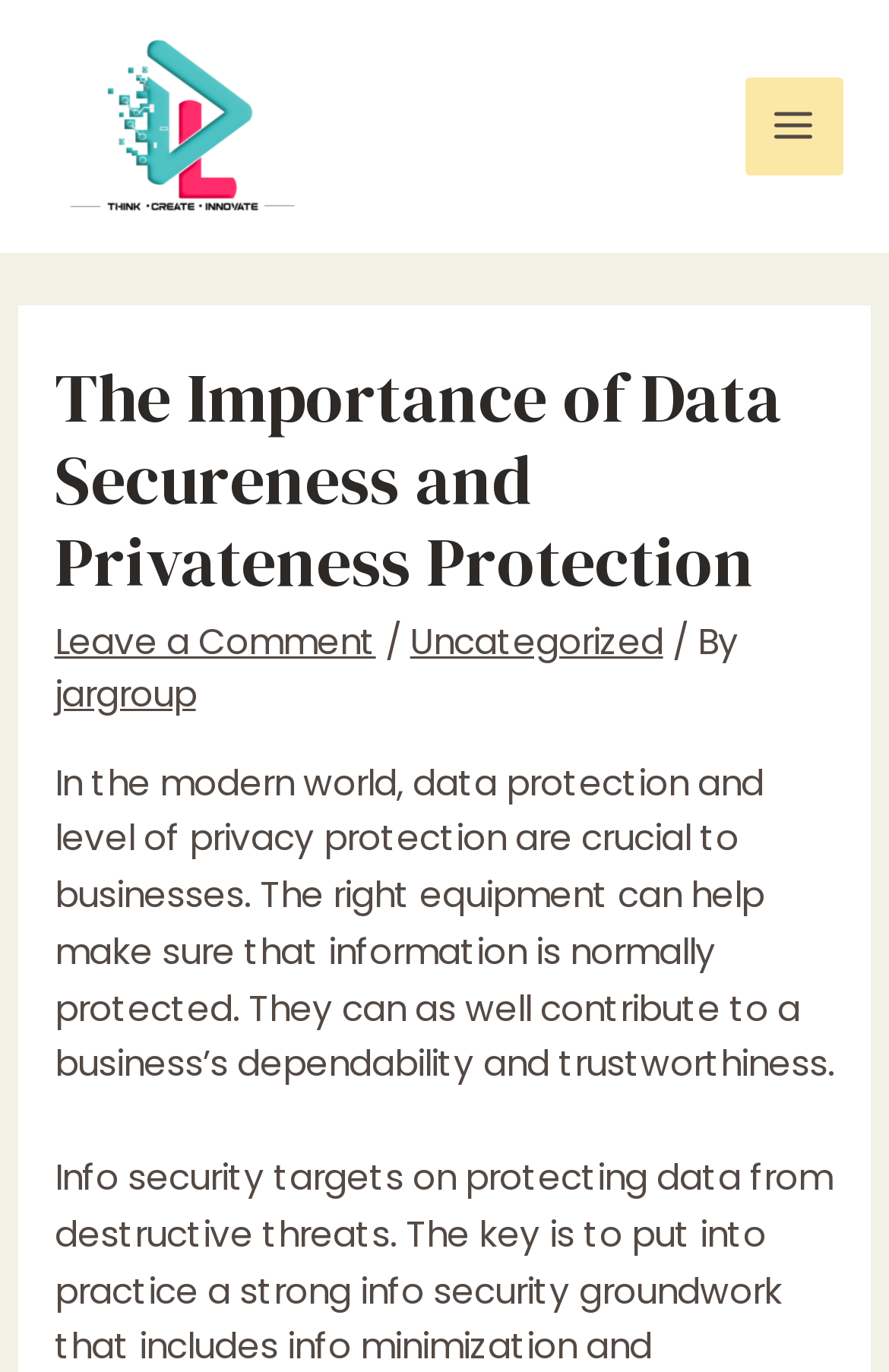Provide a single word or phrase to answer the given question: 
What is the name of the website?

DATALINX